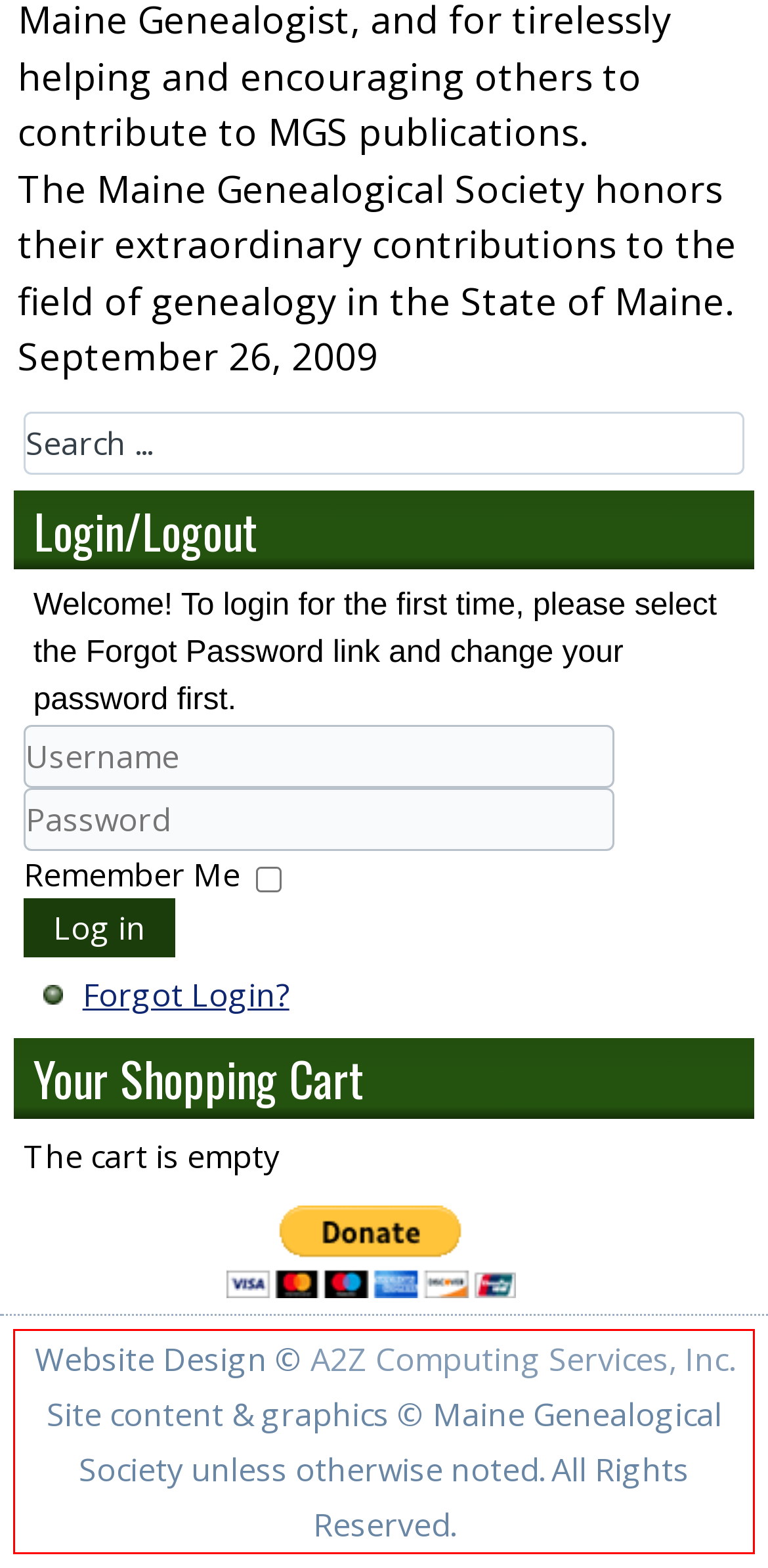Please look at the screenshot provided and find the red bounding box. Extract the text content contained within this bounding box.

Website Design © A2Z Computing Services, Inc. Site content & graphics © Maine Genealogical Society unless otherwise noted. All Rights Reserved.